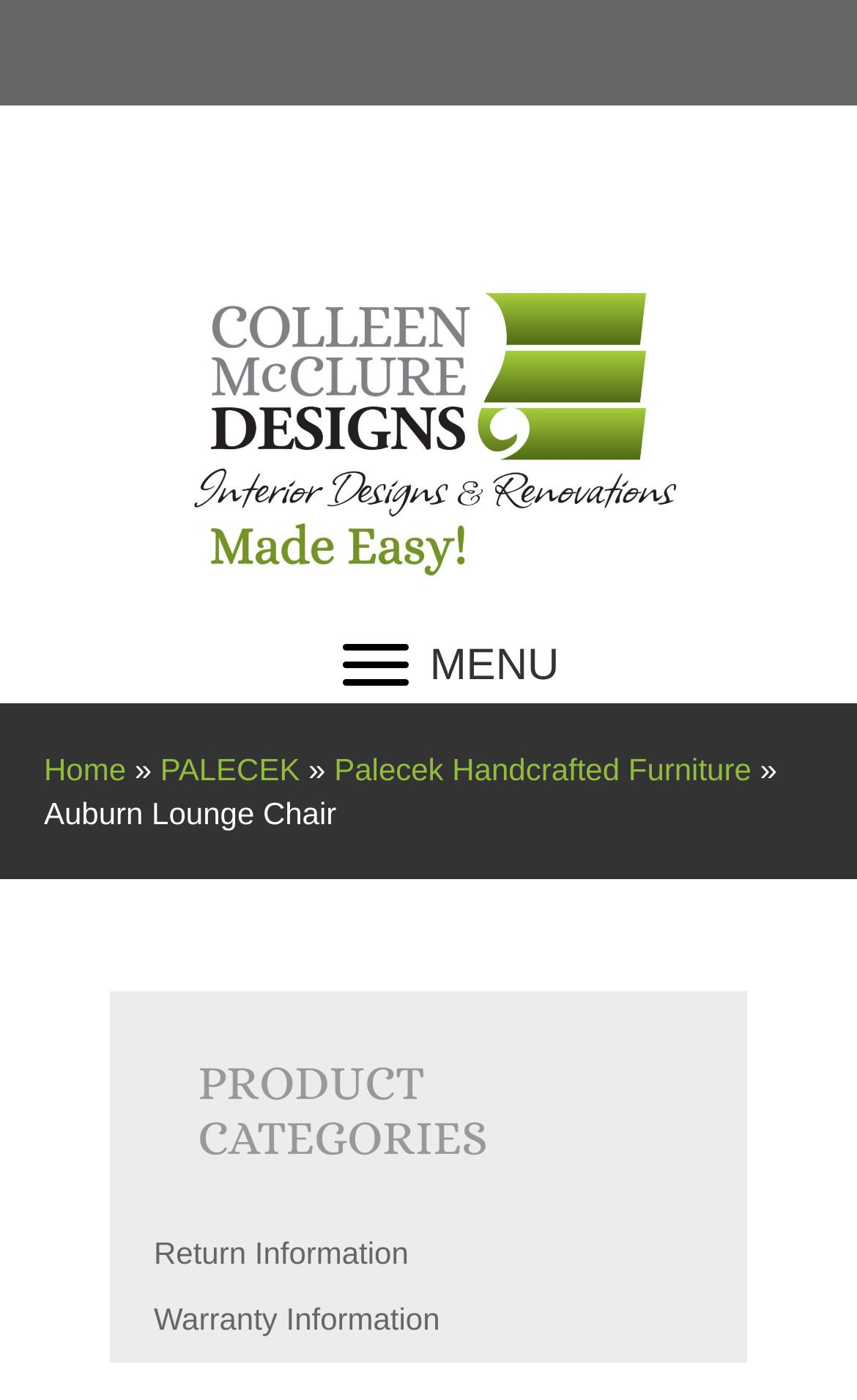Determine the bounding box coordinates for the area that needs to be clicked to fulfill this task: "View 'Return Information'". The coordinates must be given as four float numbers between 0 and 1, i.e., [left, top, right, bottom].

[0.179, 0.882, 0.477, 0.907]